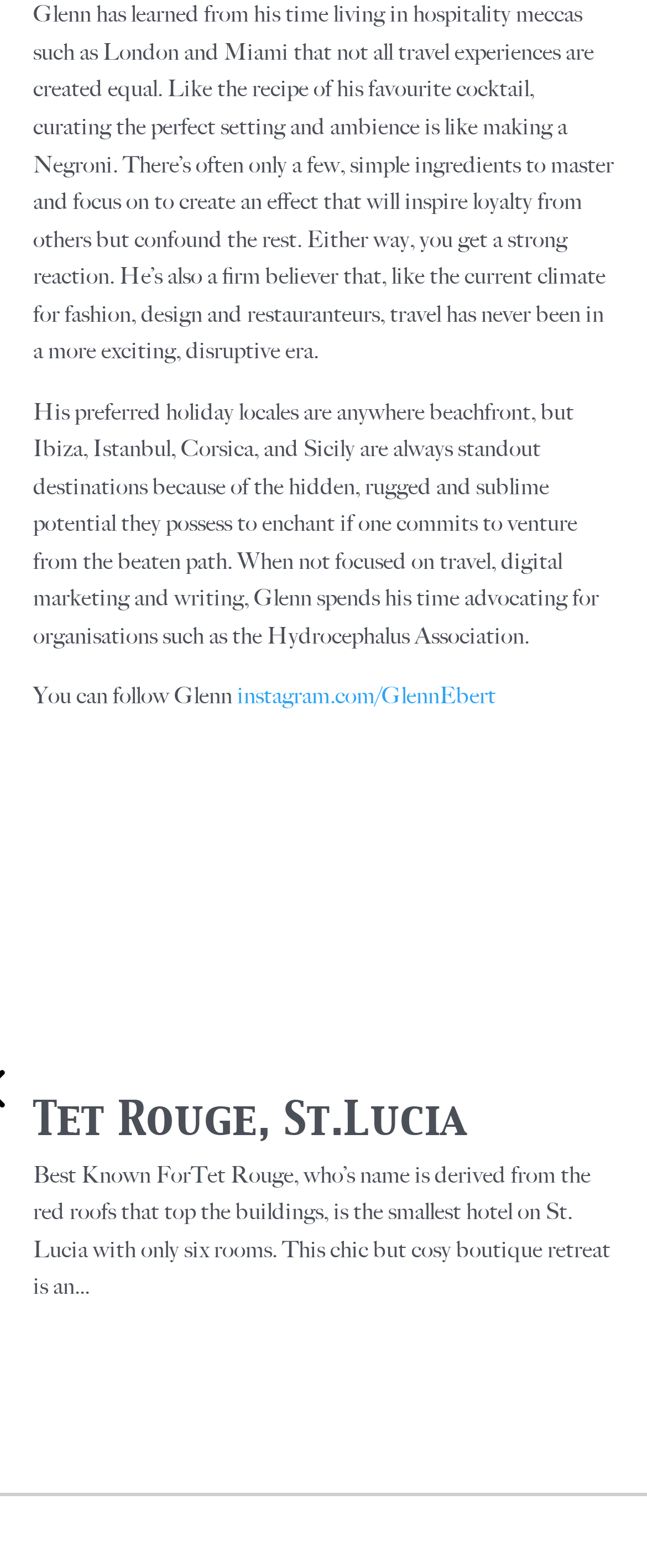Observe the image and answer the following question in detail: What is Glenn's profession?

From the StaticText element 'His preferred holiday locales are anywhere beachfront, but Ibiza, Istanbul, Corsica, and Sicily are always standout destinations because of the hidden, rugged and sublime potential they possess to enchant if one commits to venture from the beaten path. When not focused on travel, digital marketing and writing, Glenn spends his time advocating for organisations such as the Hydrocephalus Association.', we can infer that Glenn's profession is digital marketing and writing.